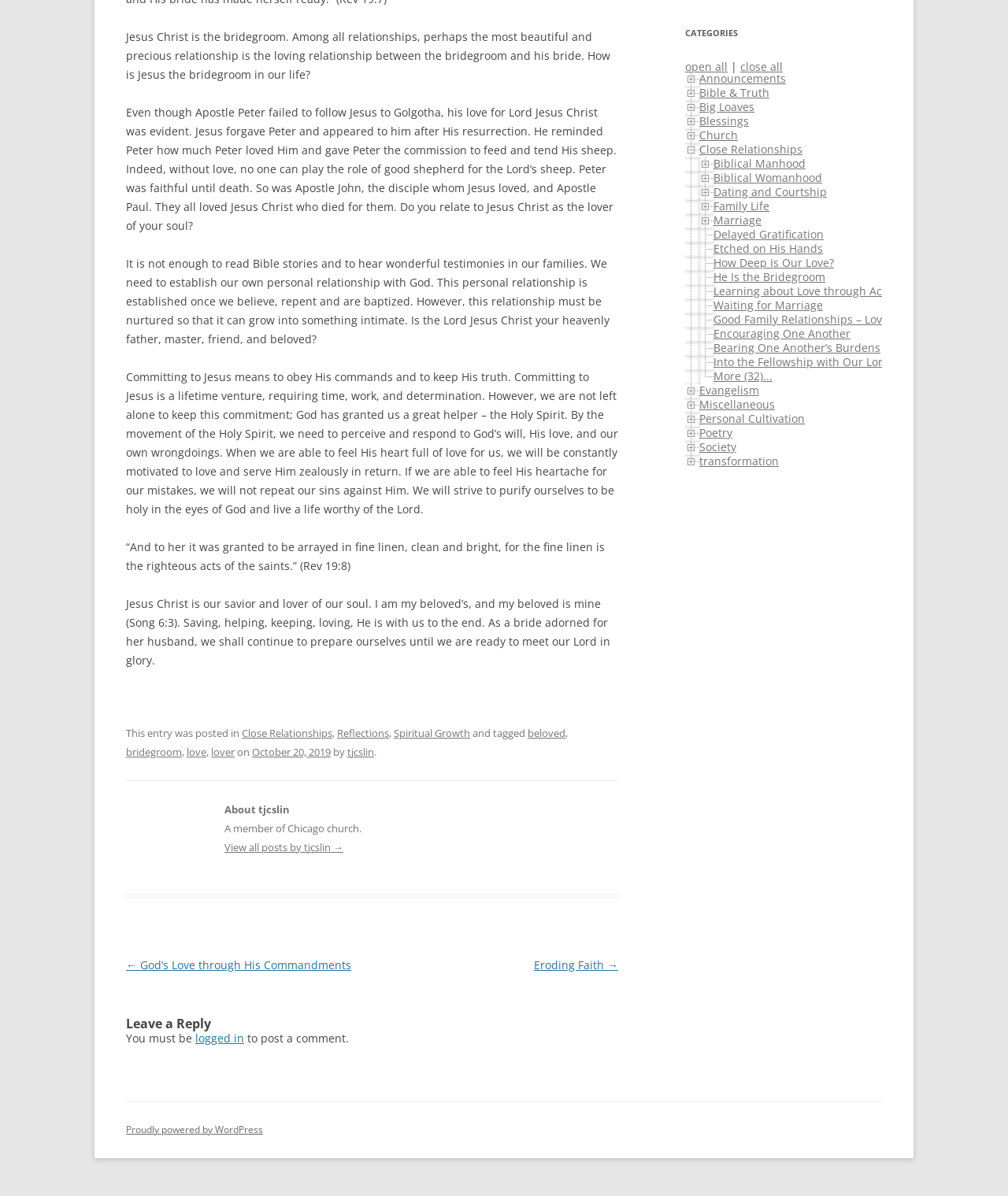Identify and provide the bounding box coordinates of the UI element described: "Evangelism". The coordinates should be formatted as [left, top, right, bottom], with each number being a float between 0 and 1.

[0.694, 0.32, 0.753, 0.332]